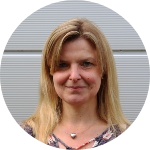What is the purpose of this image?
Look at the image and answer the question using a single word or phrase.

To provide a visual representation